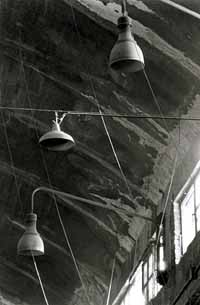Detail every significant feature and component of the image.

The image depicts the interior of a spacious hall with a notable focus on its ceiling. Suspended from the ceiling are several industrial-style light fixtures, characterized by their simple design and utilitarian purpose. The overhead structure reveals a textured surface, possibly showing signs of wear and erosion over time, contributing to a sense of history. The lighting fixtures are connected by visible wires that add to the industrial ambiance. Natural light filters through large windows on one side, casting shadows and enhancing the atmospheric quality of the scene. This setting, with its remnants of a bygone era, invites reflections on the past, evoking themes of nostalgia and the passage of time.